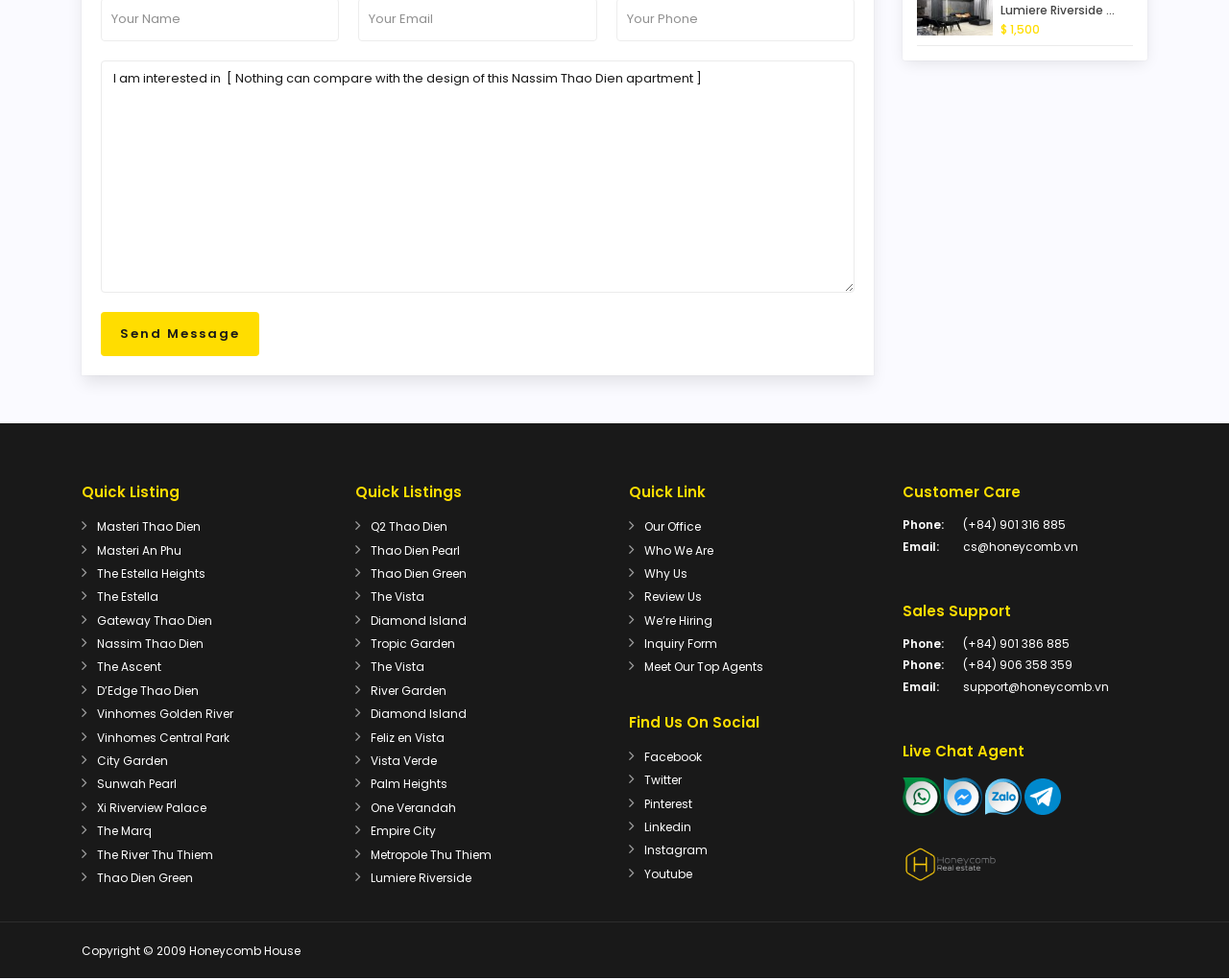Please indicate the bounding box coordinates for the clickable area to complete the following task: "Learn about the company". The coordinates should be specified as four float numbers between 0 and 1, i.e., [left, top, right, bottom].

[0.524, 0.553, 0.58, 0.57]